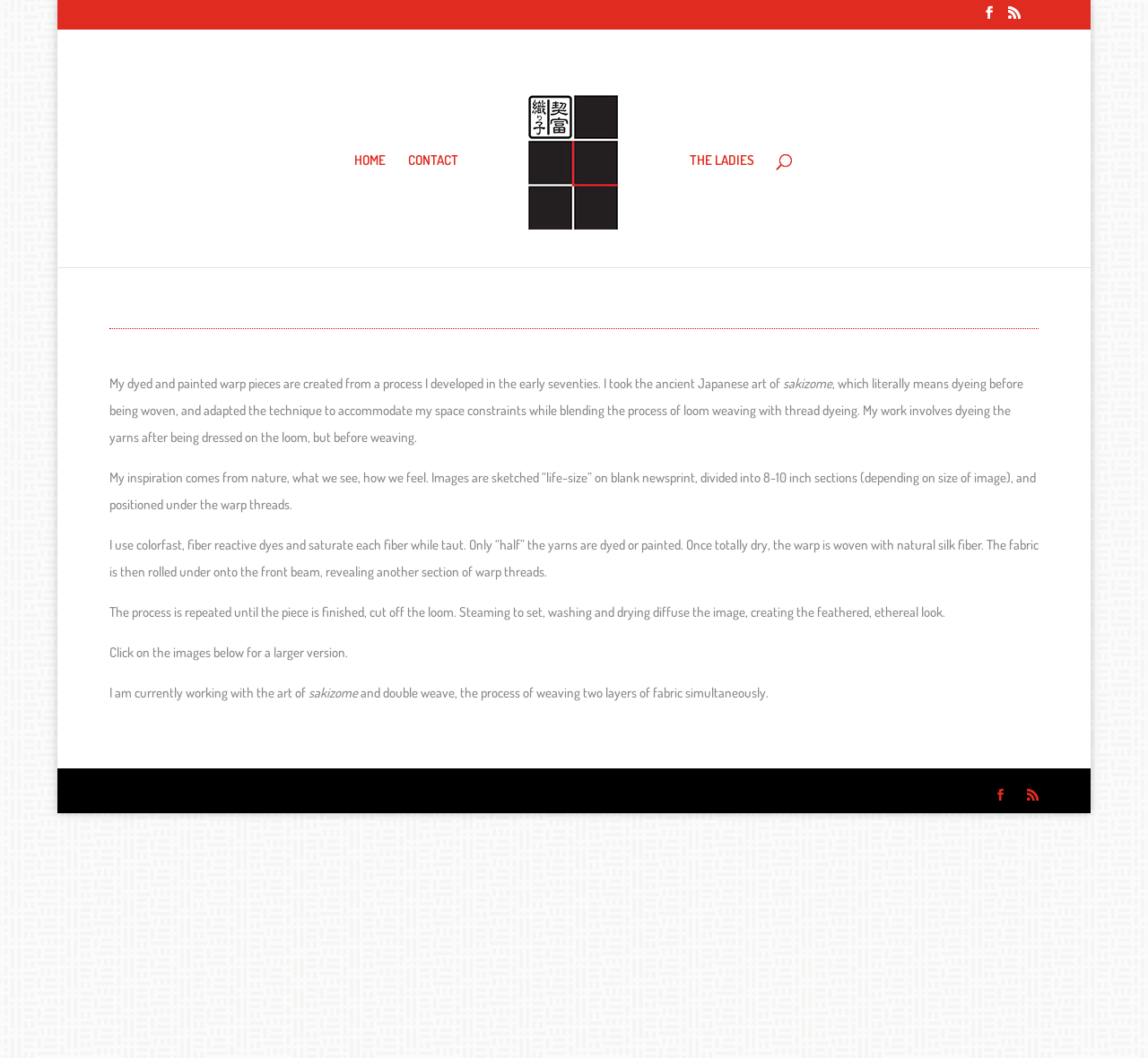Determine the bounding box coordinates of the clickable area required to perform the following instruction: "Explore THE LADIES section". The coordinates should be represented as four float numbers between 0 and 1: [left, top, right, bottom].

[0.601, 0.146, 0.657, 0.247]